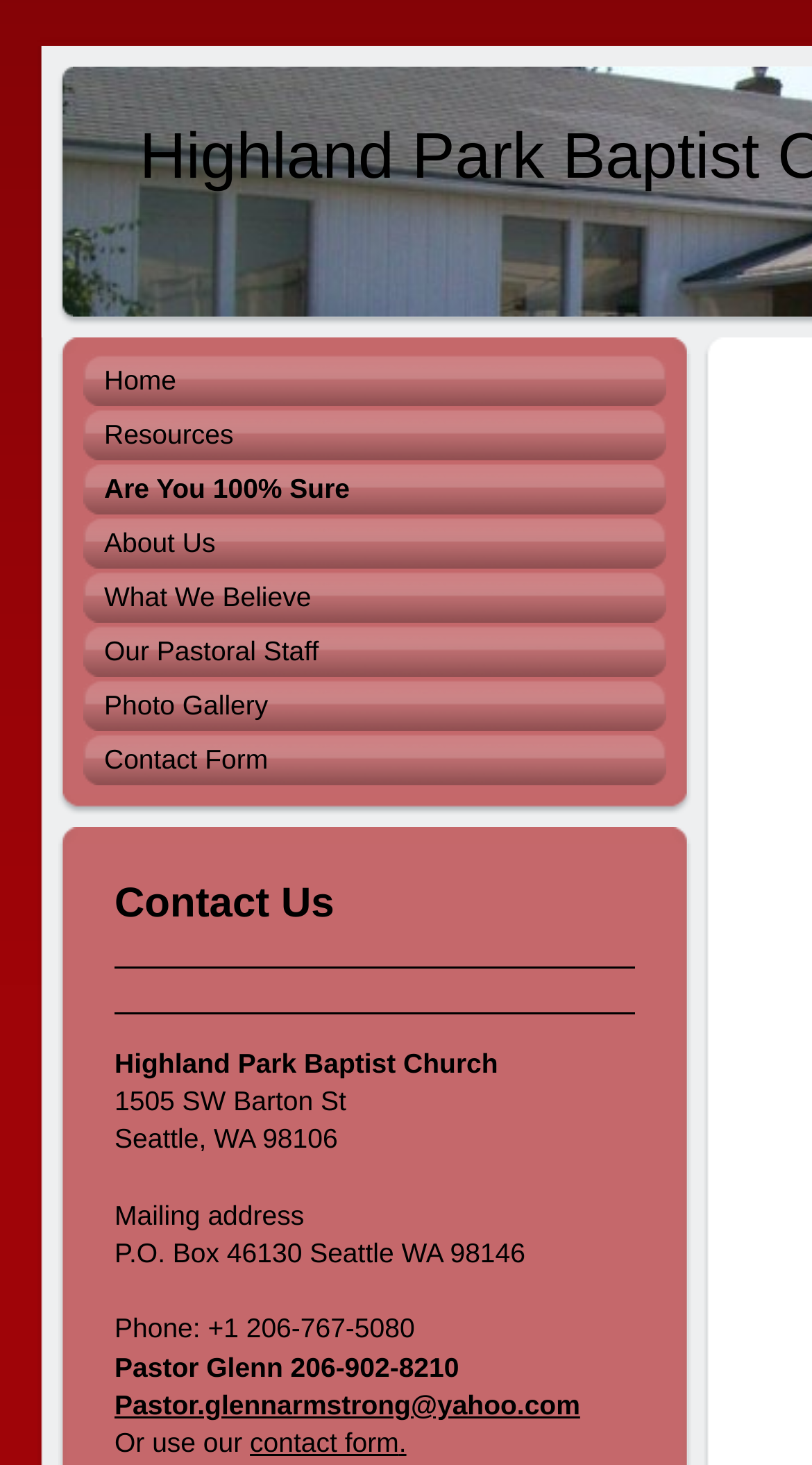What is the mailing address of the church?
Please provide a comprehensive answer to the question based on the webpage screenshot.

I found the mailing address of the church by looking at the StaticText element with the text 'P.O. Box 46130 Seattle WA 98146' at coordinates [0.141, 0.844, 0.647, 0.866].